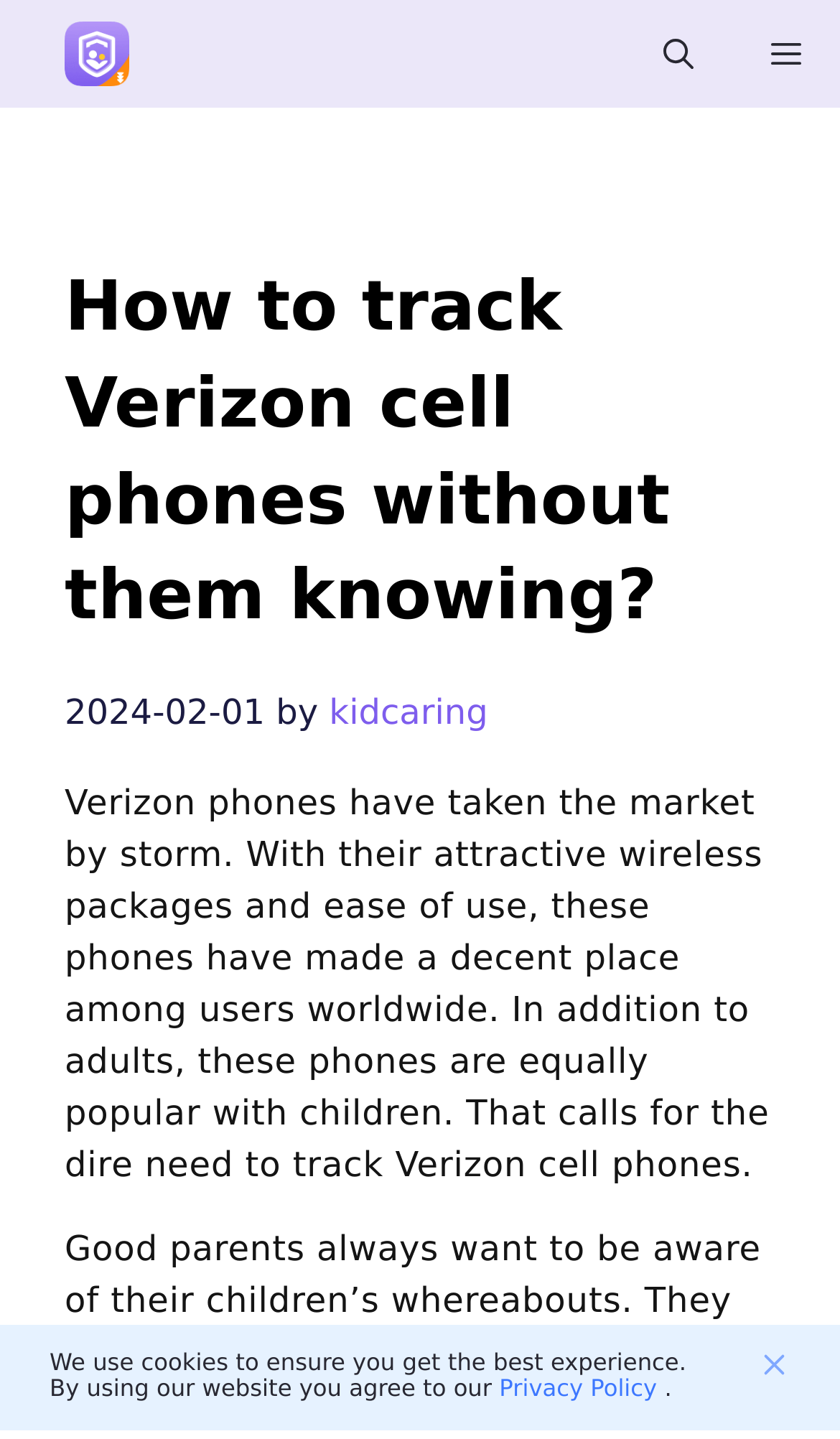What is the popularity of Verizon phones among users?
Can you provide a detailed and comprehensive answer to the question?

According to the webpage, Verizon phones have taken the market by storm and have made a decent place among users worldwide, including both adults and children.